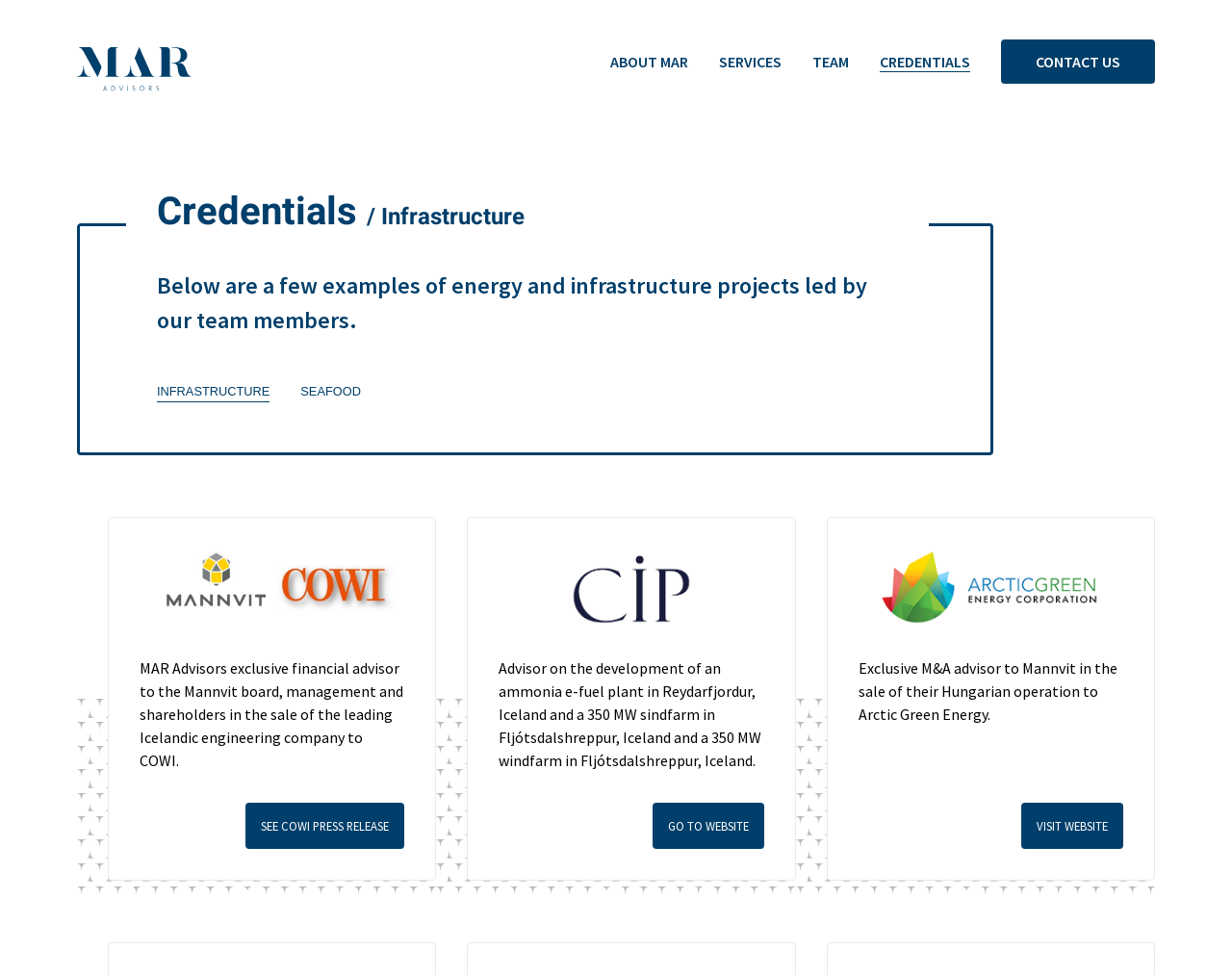Pinpoint the bounding box coordinates for the area that should be clicked to perform the following instruction: "Click SERVICES".

[0.571, 0.041, 0.647, 0.086]